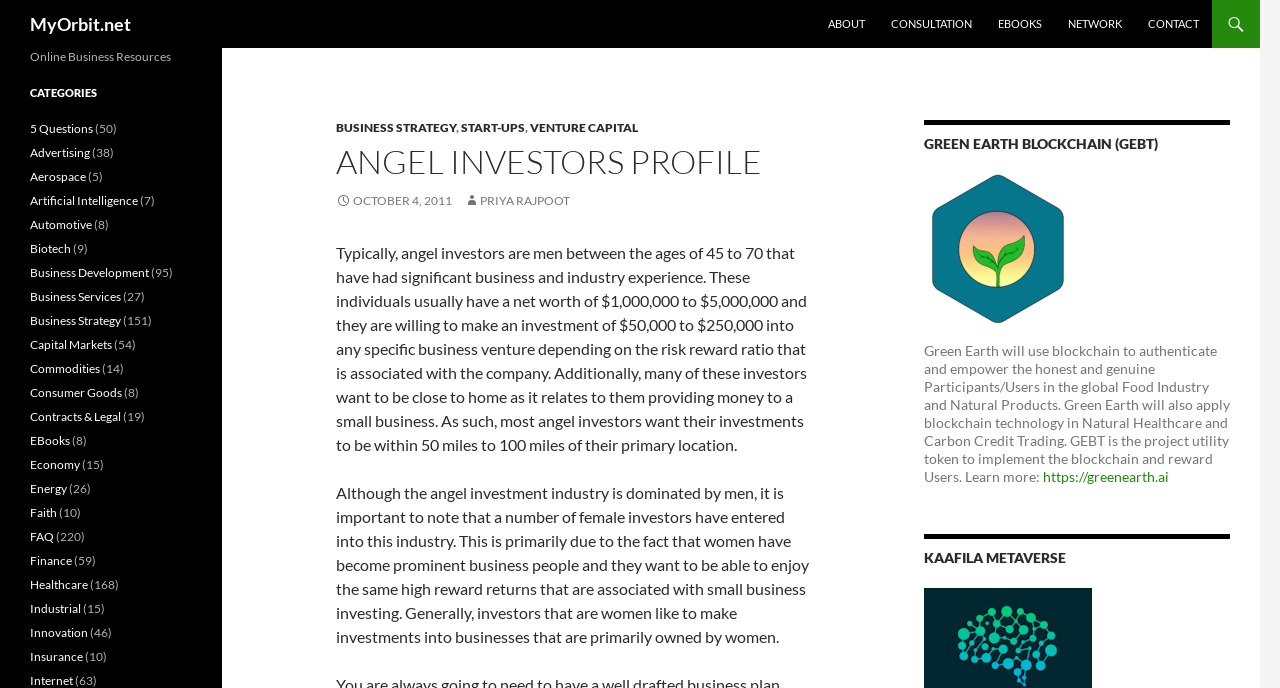Specify the bounding box coordinates of the area to click in order to execute this command: 'Click on CONSULTATION'. The coordinates should consist of four float numbers ranging from 0 to 1, and should be formatted as [left, top, right, bottom].

[0.687, 0.0, 0.769, 0.07]